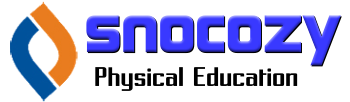Carefully observe the image and respond to the question with a detailed answer:
What is the likely focus of the initiative or resource?

The caption suggests that the visual branding represents an initiative or resource aimed at enhancing the study and practice of physical education, which implies a focus on engaging, informative content for educators and students alike.